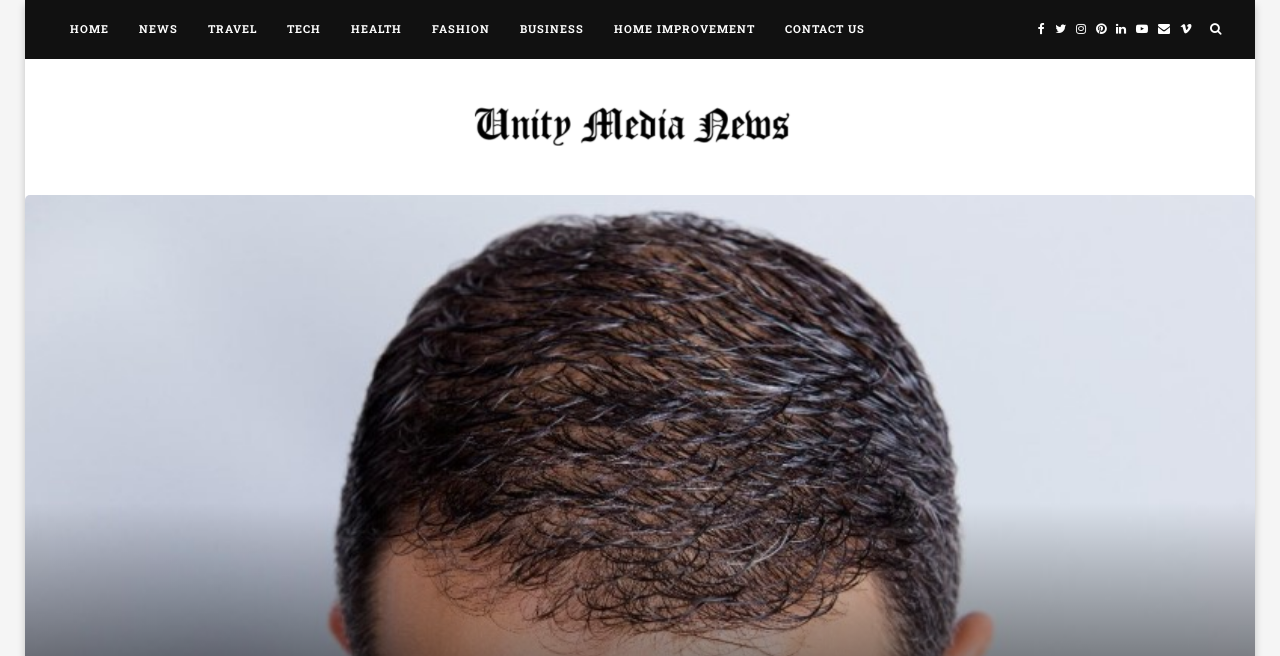Pinpoint the bounding box coordinates of the element that must be clicked to accomplish the following instruction: "visit Unitymedianews homepage". The coordinates should be in the format of four float numbers between 0 and 1, i.e., [left, top, right, bottom].

[0.308, 0.136, 0.692, 0.24]